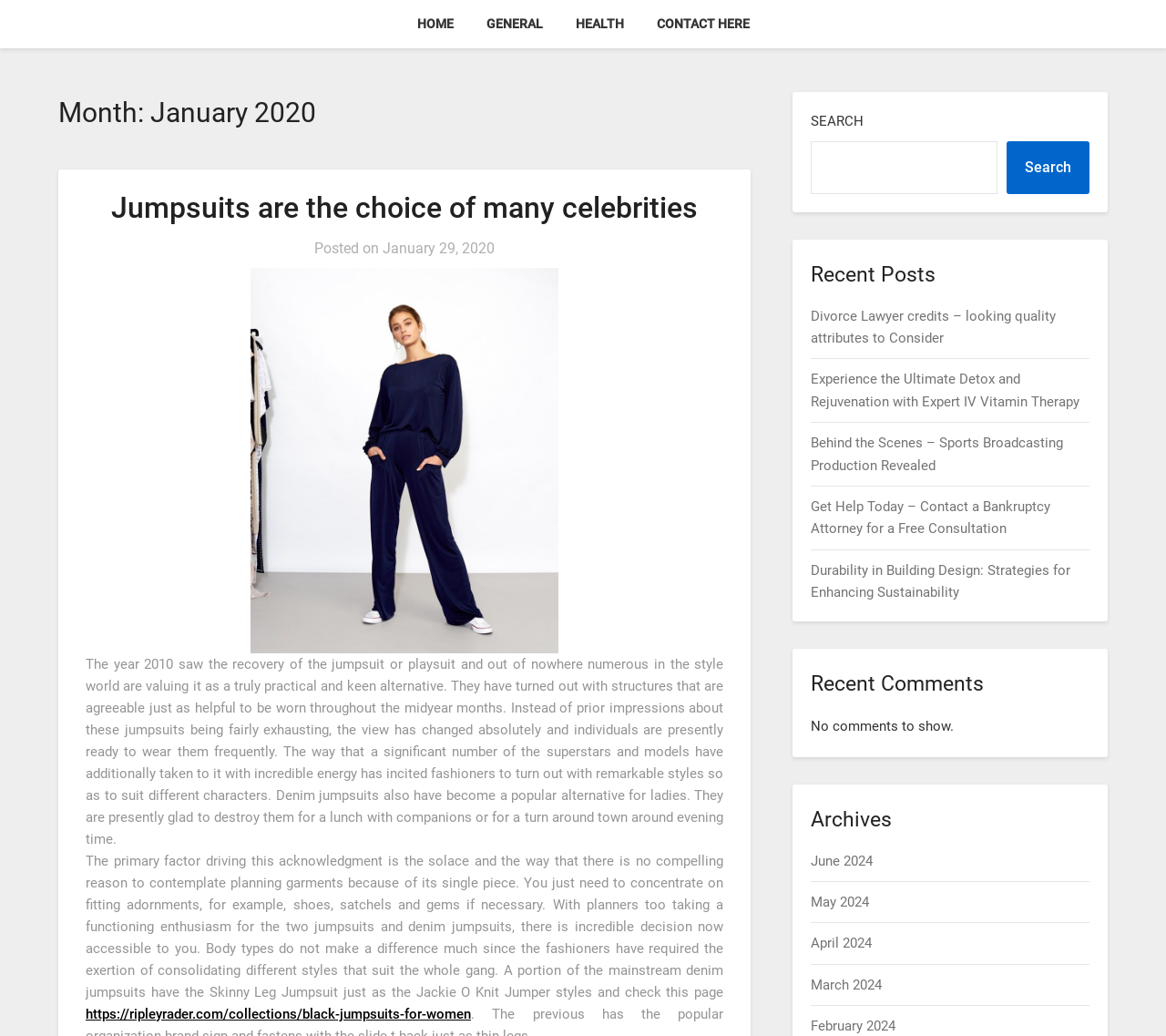Mark the bounding box of the element that matches the following description: "parent_node: Search name="s"".

[0.696, 0.136, 0.855, 0.187]